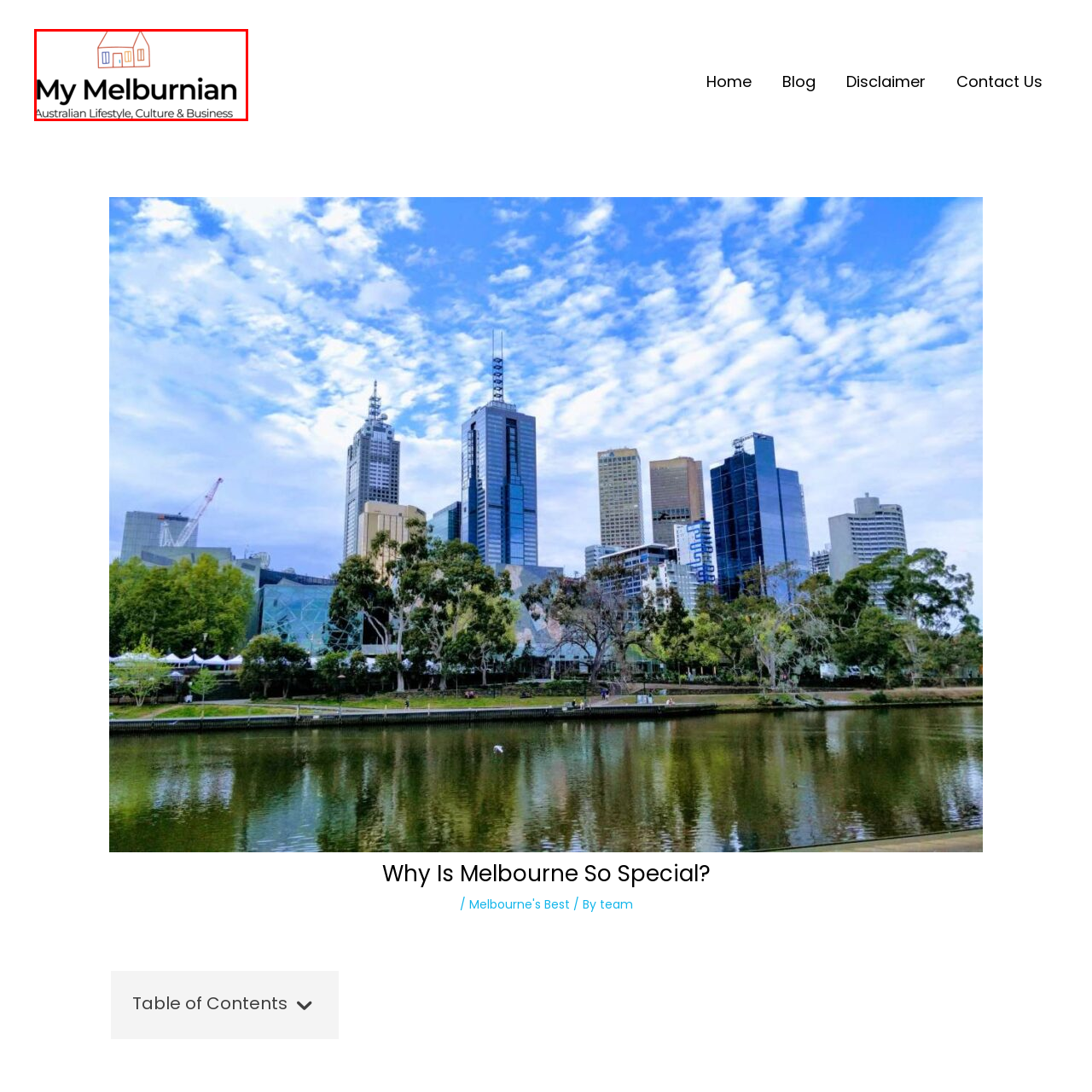What type of design is used for the house sketch?
Analyze the image marked by the red bounding box and respond with an in-depth answer considering the visual clues.

The caption explicitly states that the house sketch is 'colorful, hand-drawn', suggesting a creative and approachable design style.